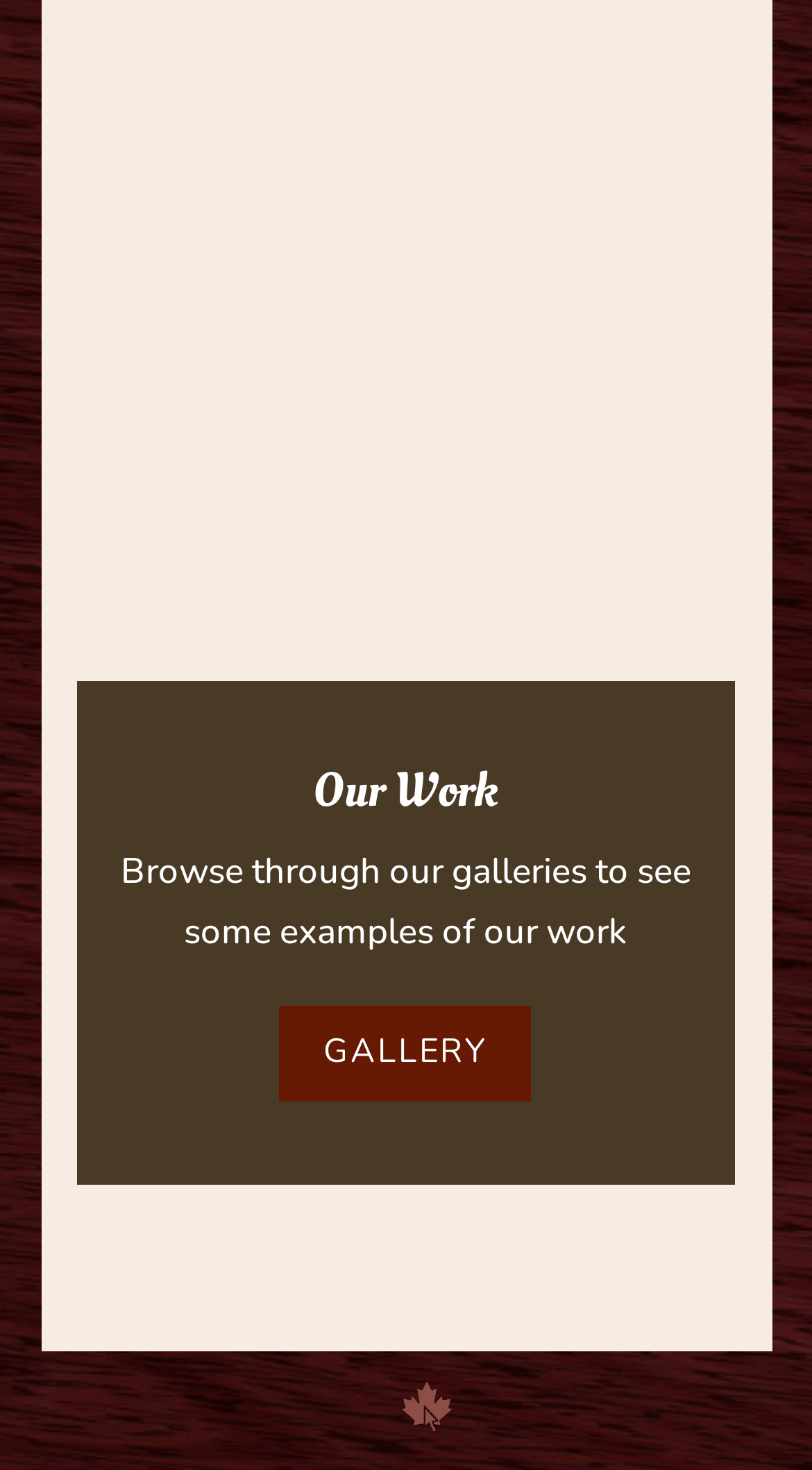Find the bounding box of the UI element described as follows: "Gallery".

[0.345, 0.684, 0.655, 0.75]